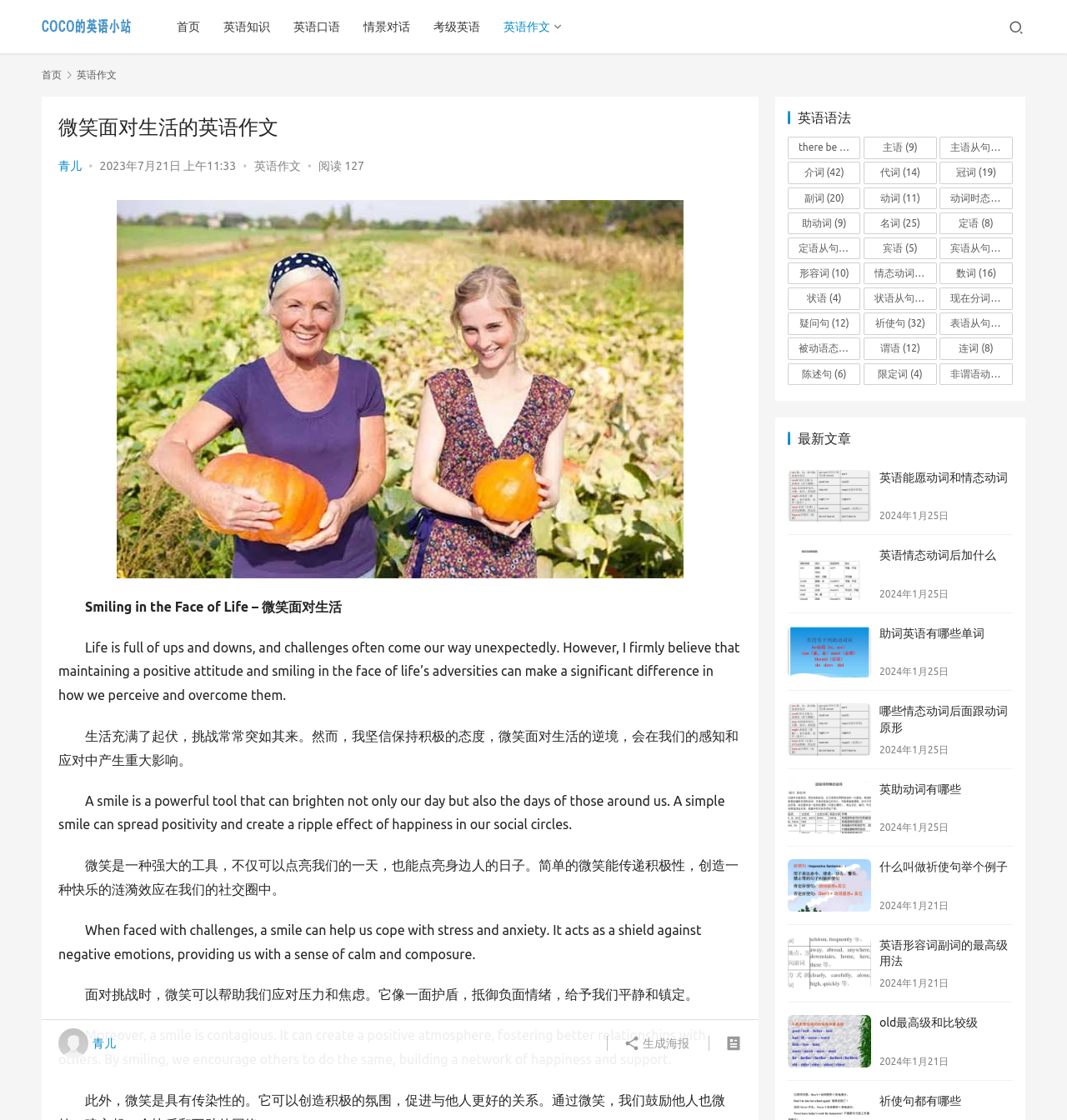Locate the bounding box coordinates of the element to click to perform the following action: 'check the post information of '青儿''. The coordinates should be given as four float values between 0 and 1, in the form of [left, top, right, bottom].

[0.055, 0.142, 0.077, 0.154]